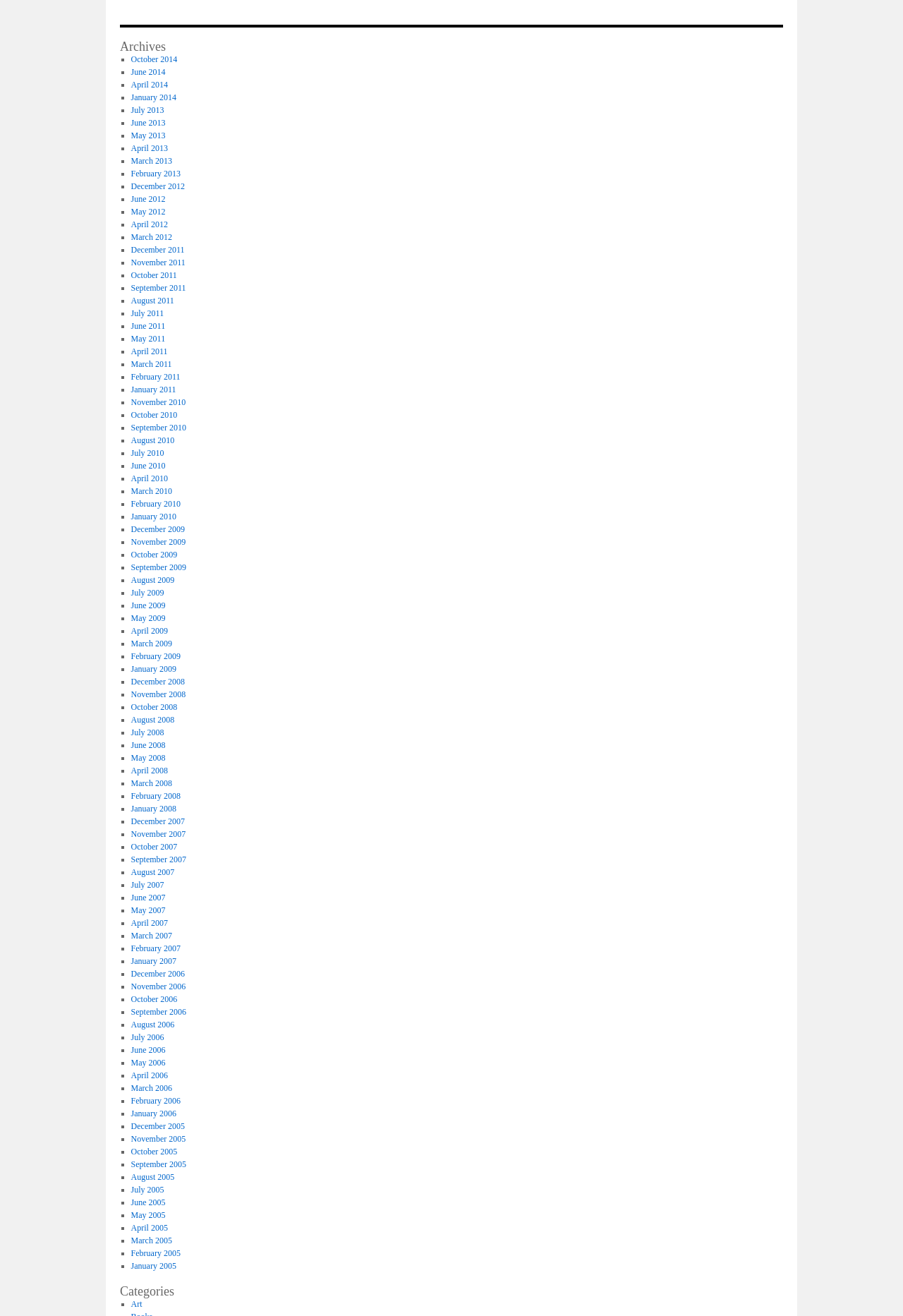What is the earliest month listed on the webpage?
Deliver a detailed and extensive answer to the question.

The earliest month listed on the webpage is 'December 2009' because it is the first link in the list of archived months, indicating that it is the oldest month listed.